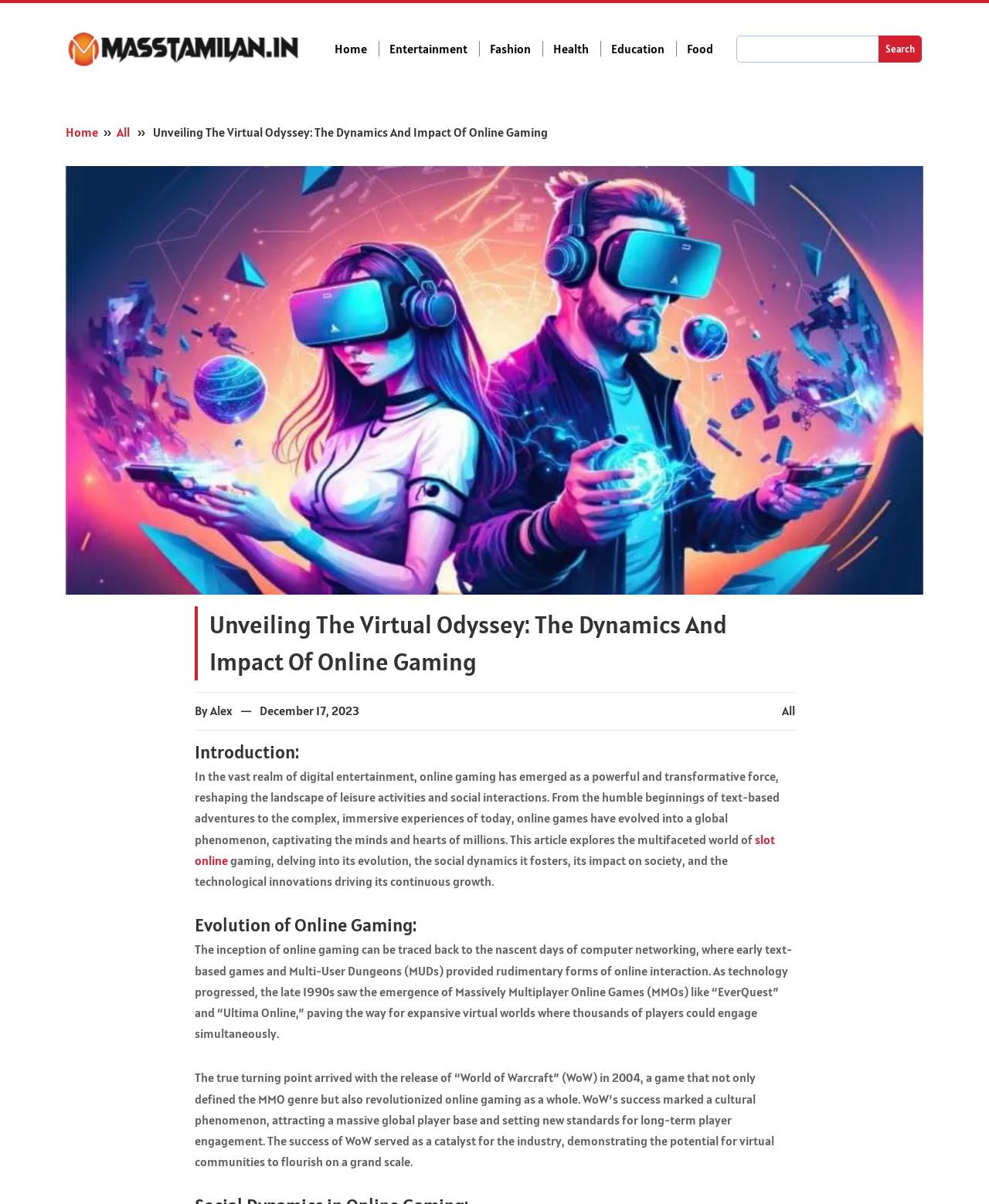Please predict the bounding box coordinates (top-left x, top-left y, bottom-right x, bottom-right y) for the UI element in the screenshot that fits the description: slot online

[0.196, 0.691, 0.783, 0.721]